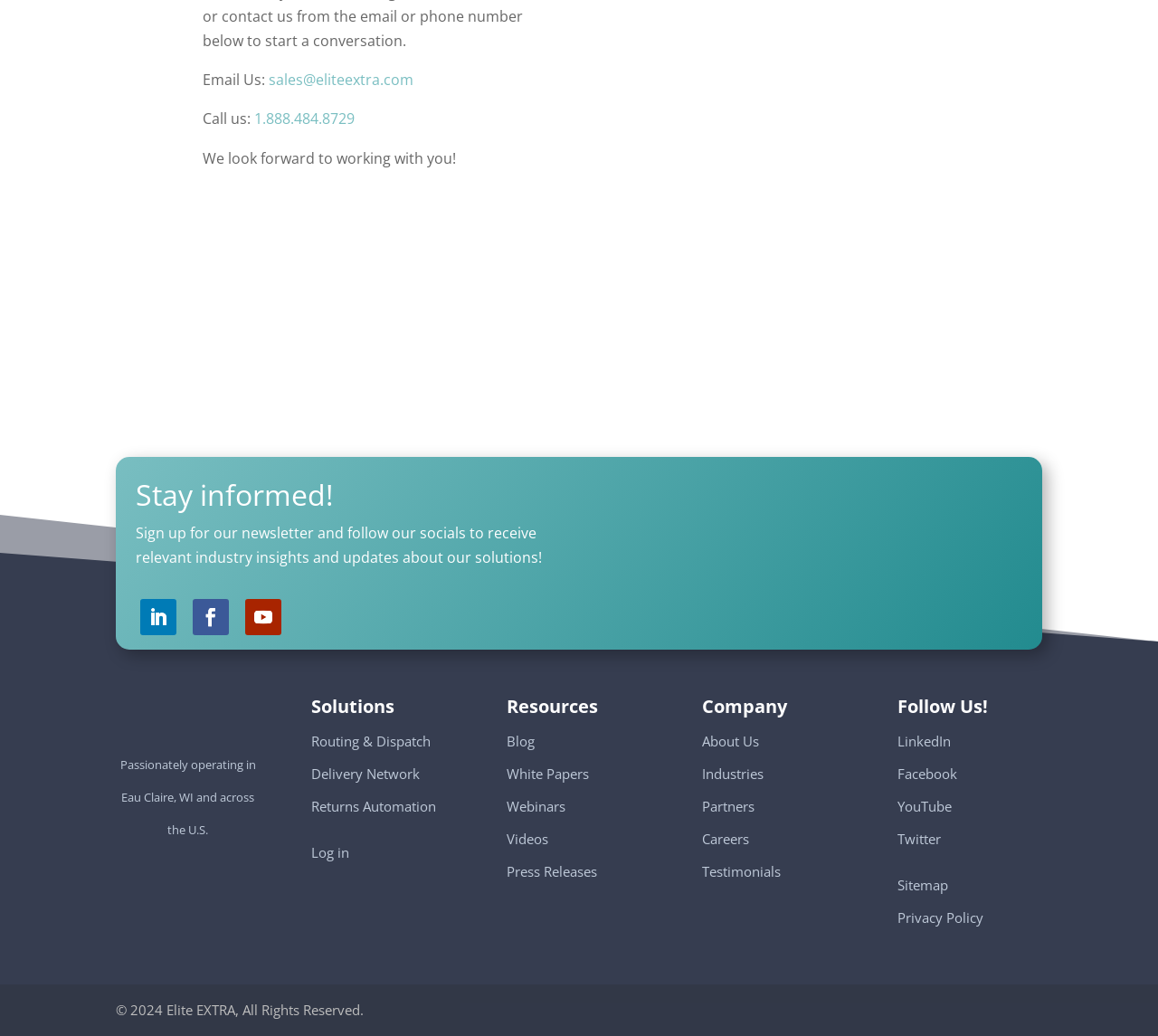Find the bounding box coordinates of the element's region that should be clicked in order to follow the given instruction: "Sign up for our newsletter". The coordinates should consist of four float numbers between 0 and 1, i.e., [left, top, right, bottom].

[0.117, 0.504, 0.468, 0.547]